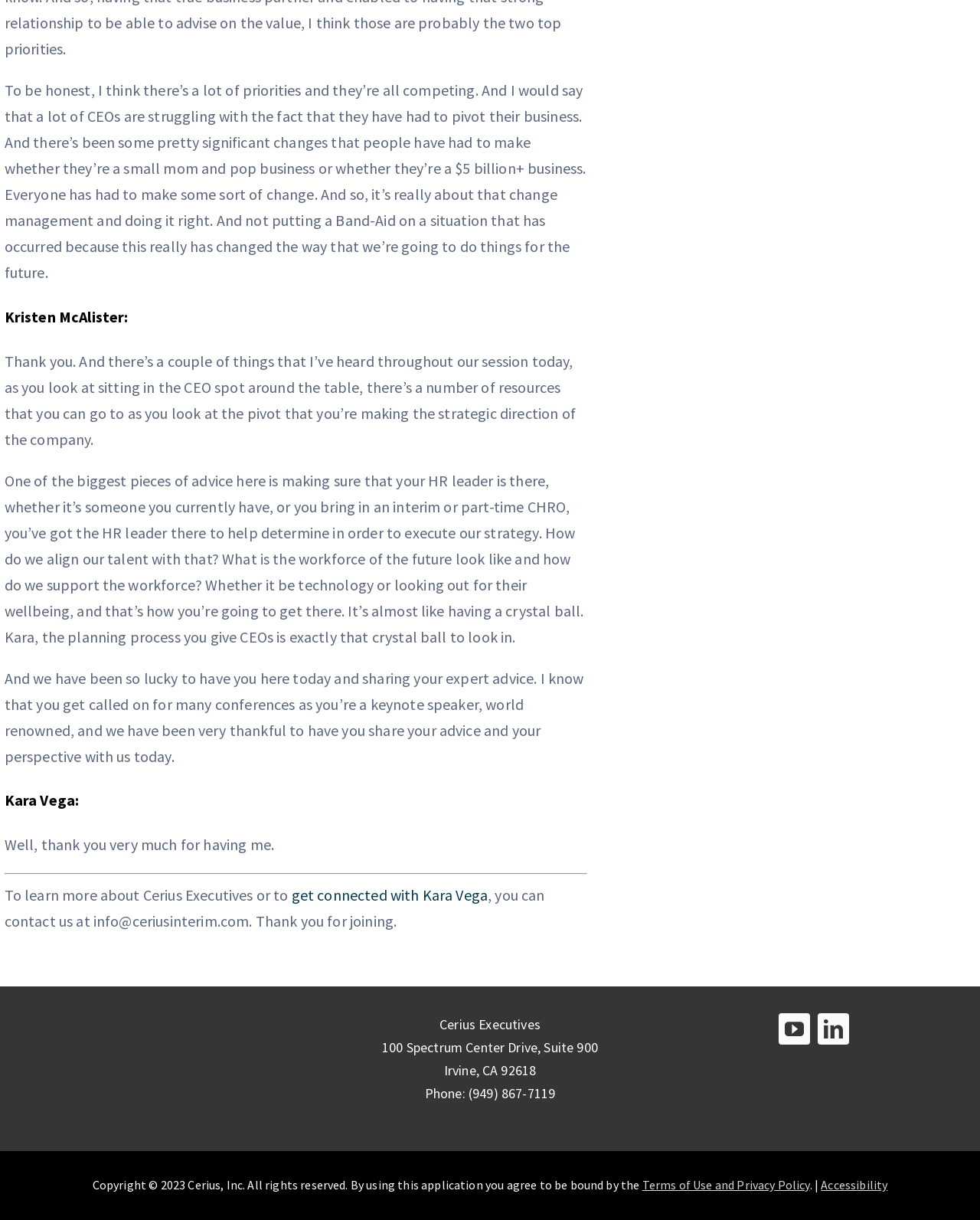Please respond in a single word or phrase: 
Who is the CEO being referred to in the conversation?

Not specified